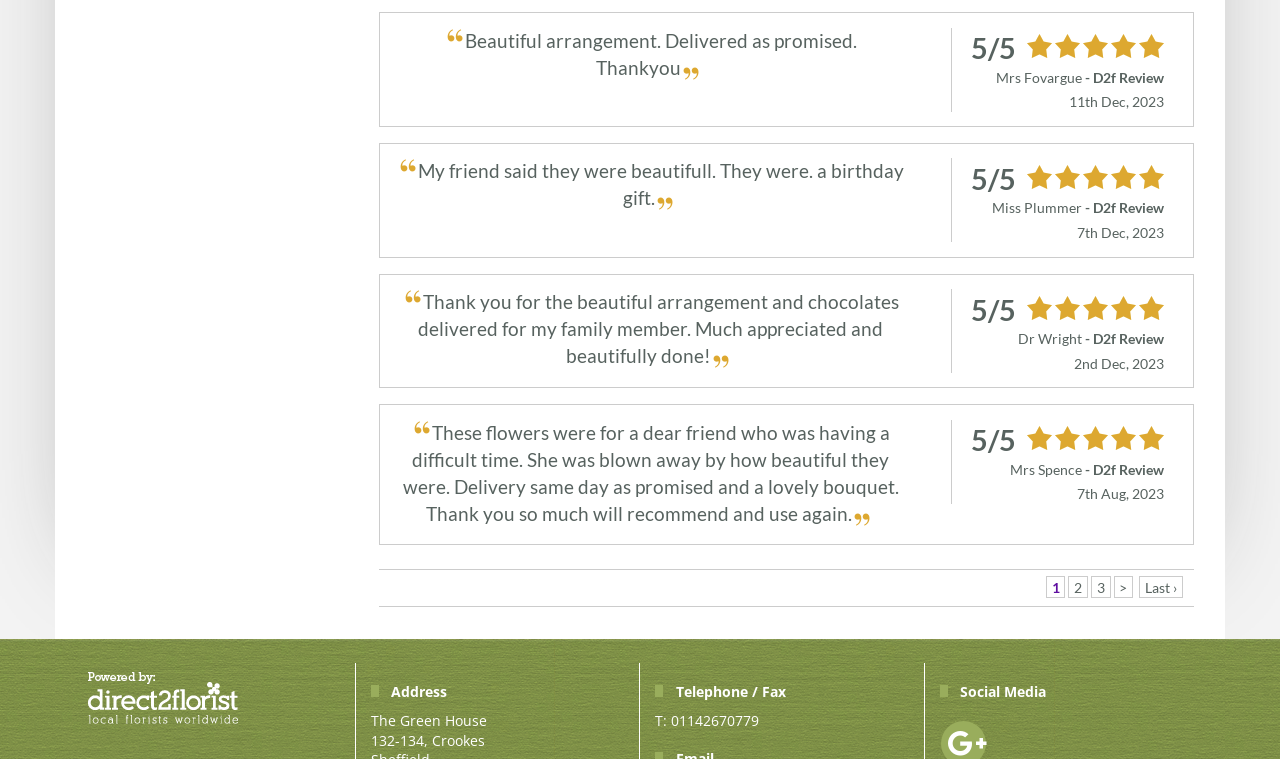Please give a succinct answer to the question in one word or phrase:
How many pages of reviews are there?

At least 3